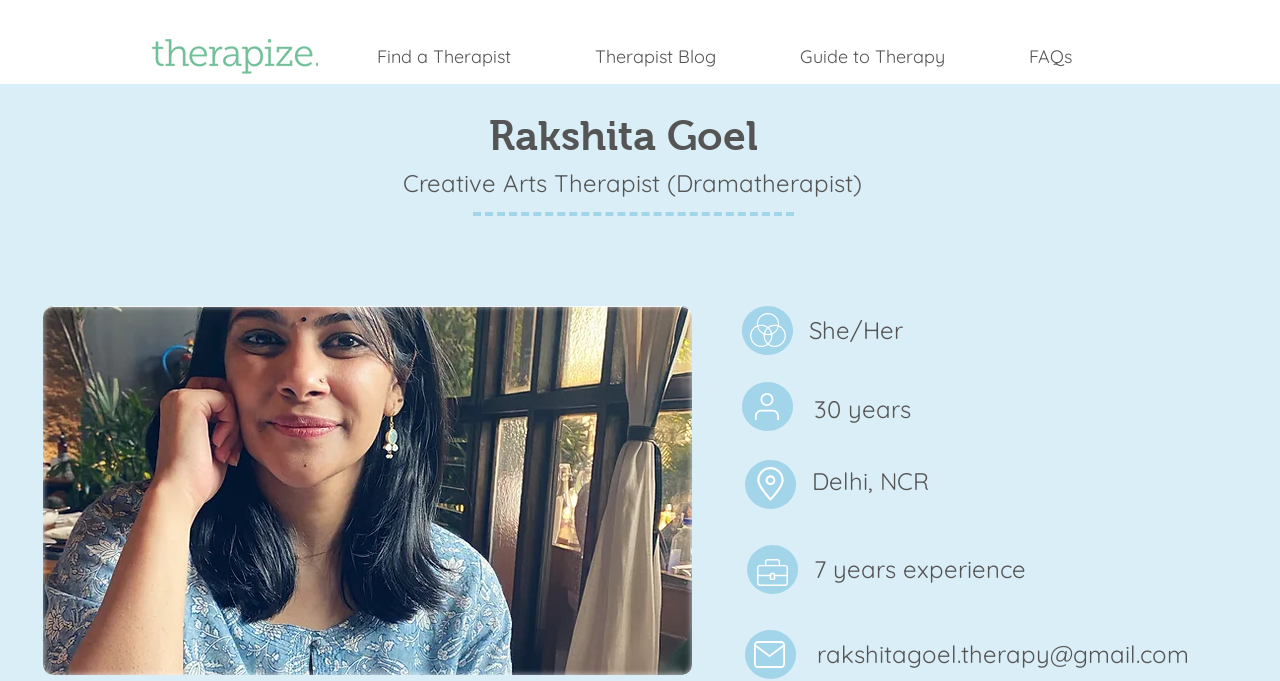How old is Rakshita Goel?
Using the image, provide a concise answer in one word or a short phrase.

30 years